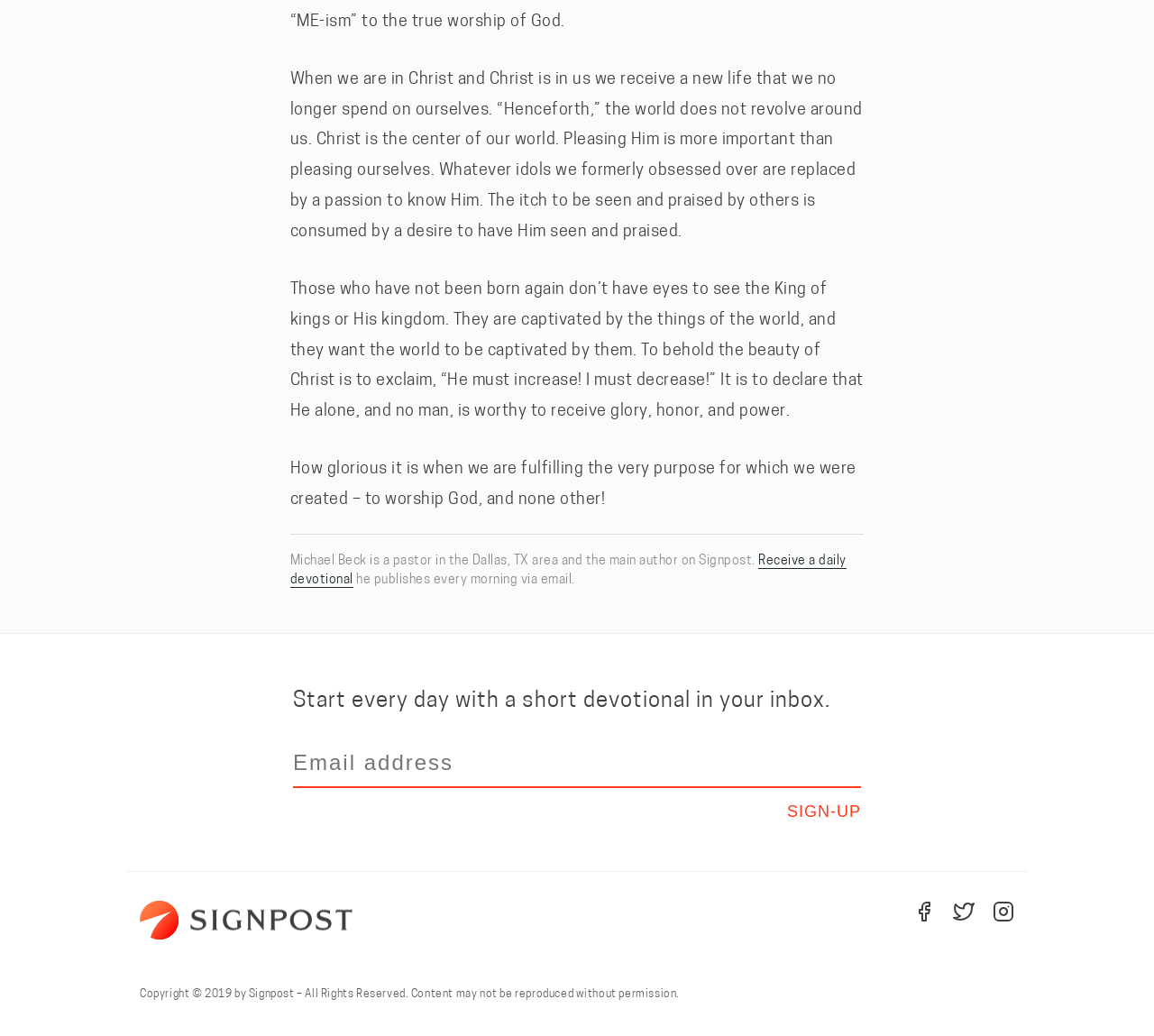Provide a brief response to the question below using a single word or phrase: 
What is the main purpose of human creation?

to worship God